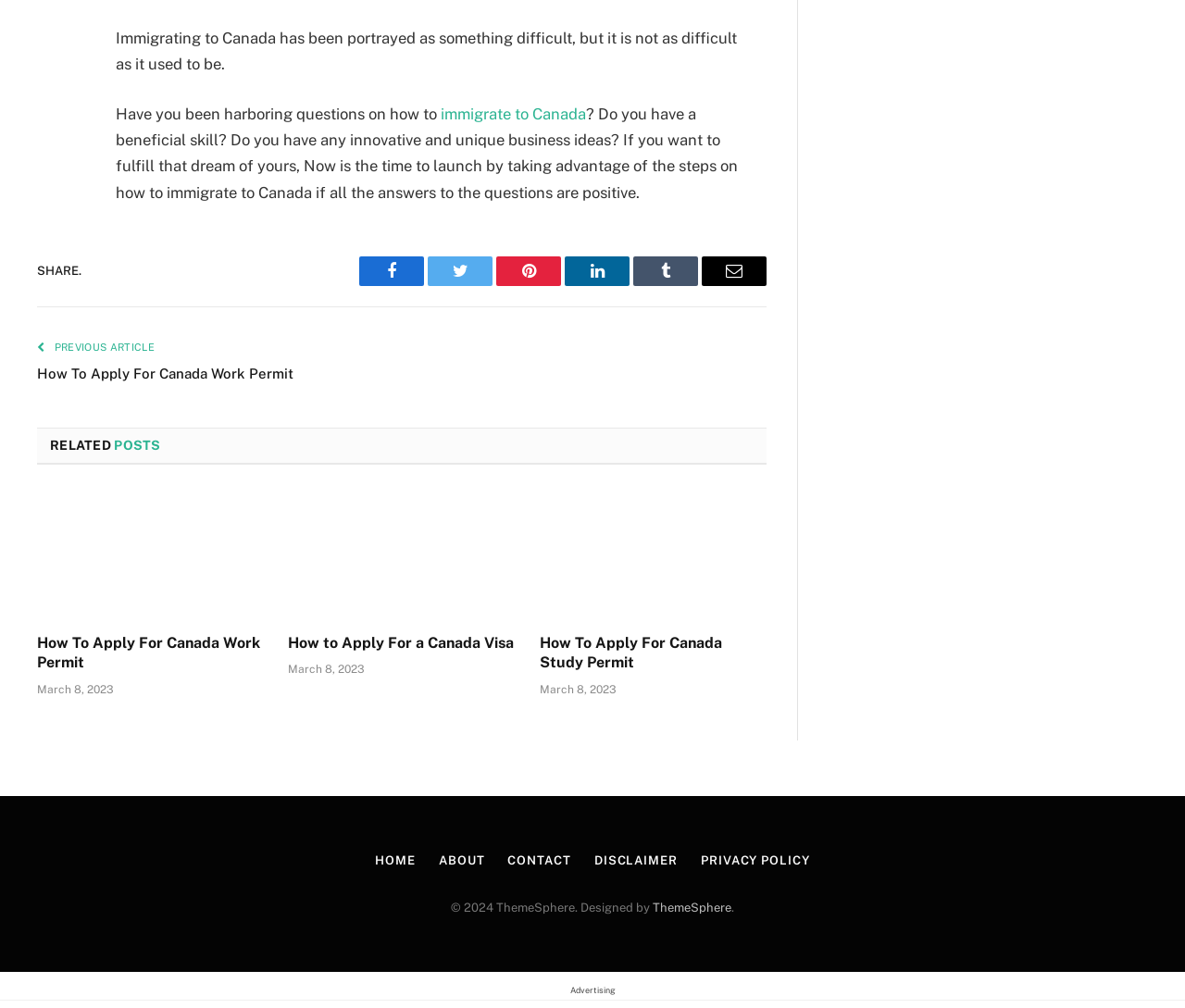Find the UI element described as: "Privacy Policy" and predict its bounding box coordinates. Ensure the coordinates are four float numbers between 0 and 1, [left, top, right, bottom].

[0.591, 0.847, 0.683, 0.861]